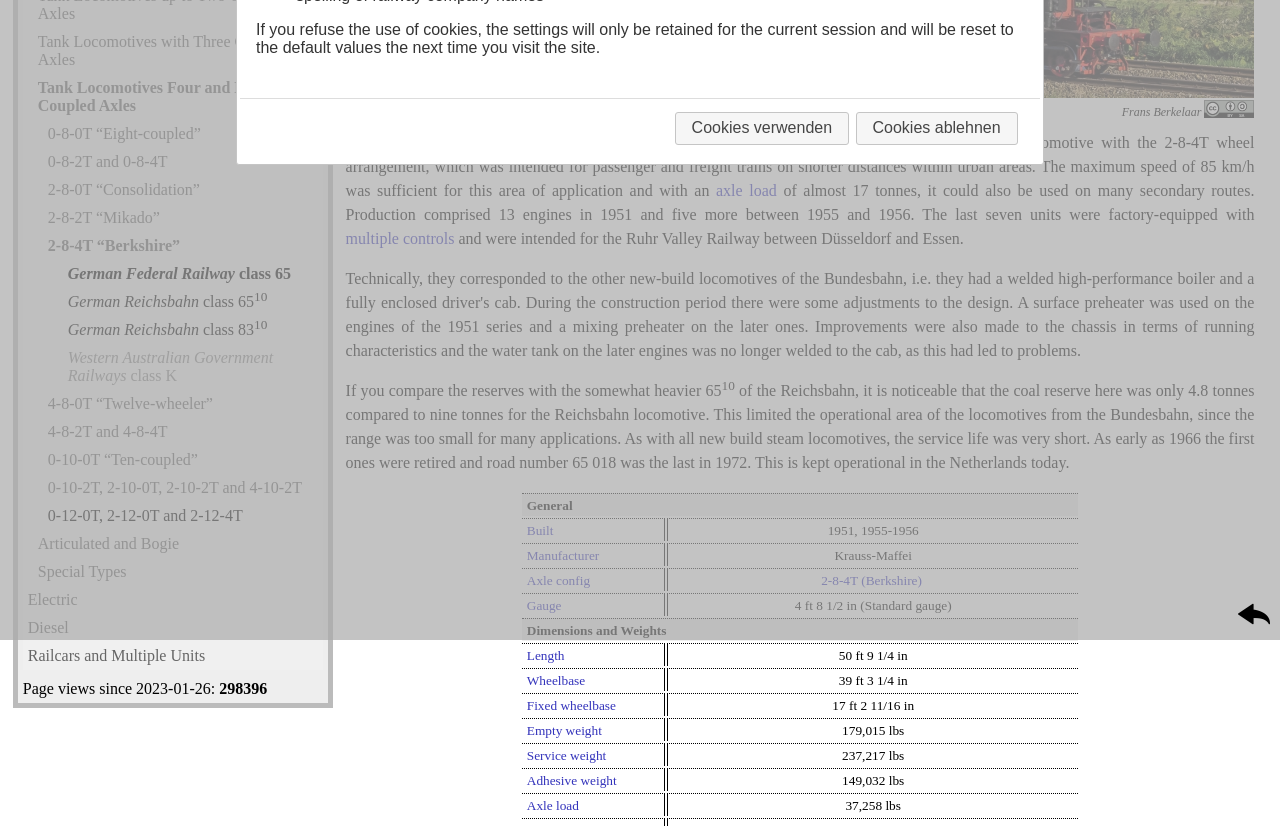Mark the bounding box of the element that matches the following description: "4-8-0T “Twelve-wheeler”".

[0.033, 0.472, 0.252, 0.506]